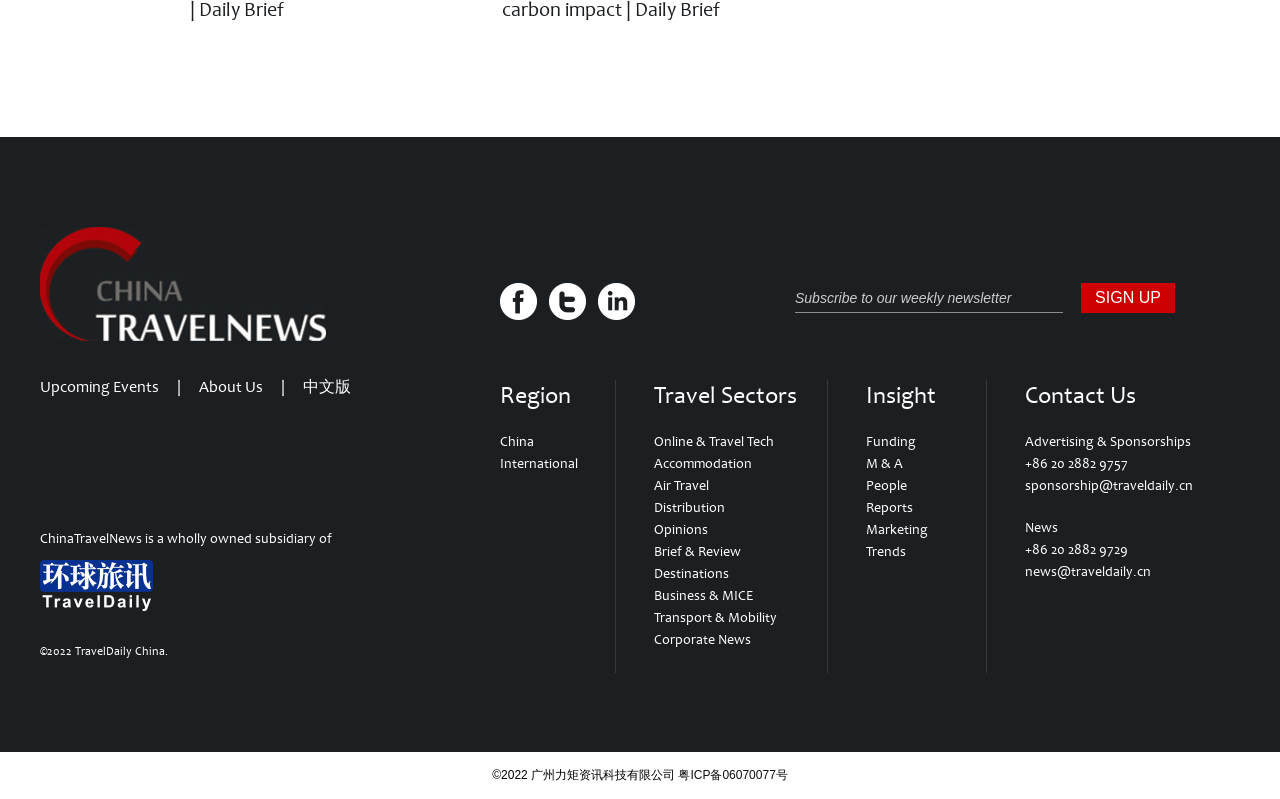Based on the element description "Corporate News", predict the bounding box coordinates of the UI element.

[0.511, 0.79, 0.587, 0.811]